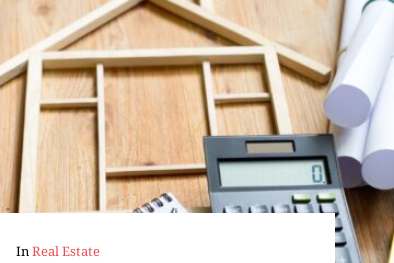Illustrate the image with a detailed caption.

The image features a wooden framework shaped like a house, situated atop a wooden surface. Beside the structure is a digital calculator displaying the numeral "0," signifying financial calculations often associated with real estate transactions. Rolled architectural plans can be seen in the background, emphasizing the theme of construction and property development. This visual encapsulates the essence of the real estate industry, highlighting both the design and financial aspects involved in buying or selling properties. The text below the image identifies it as being part of the "Real Estate" category, suggesting a focus on valuable guidance or tips related to this field.